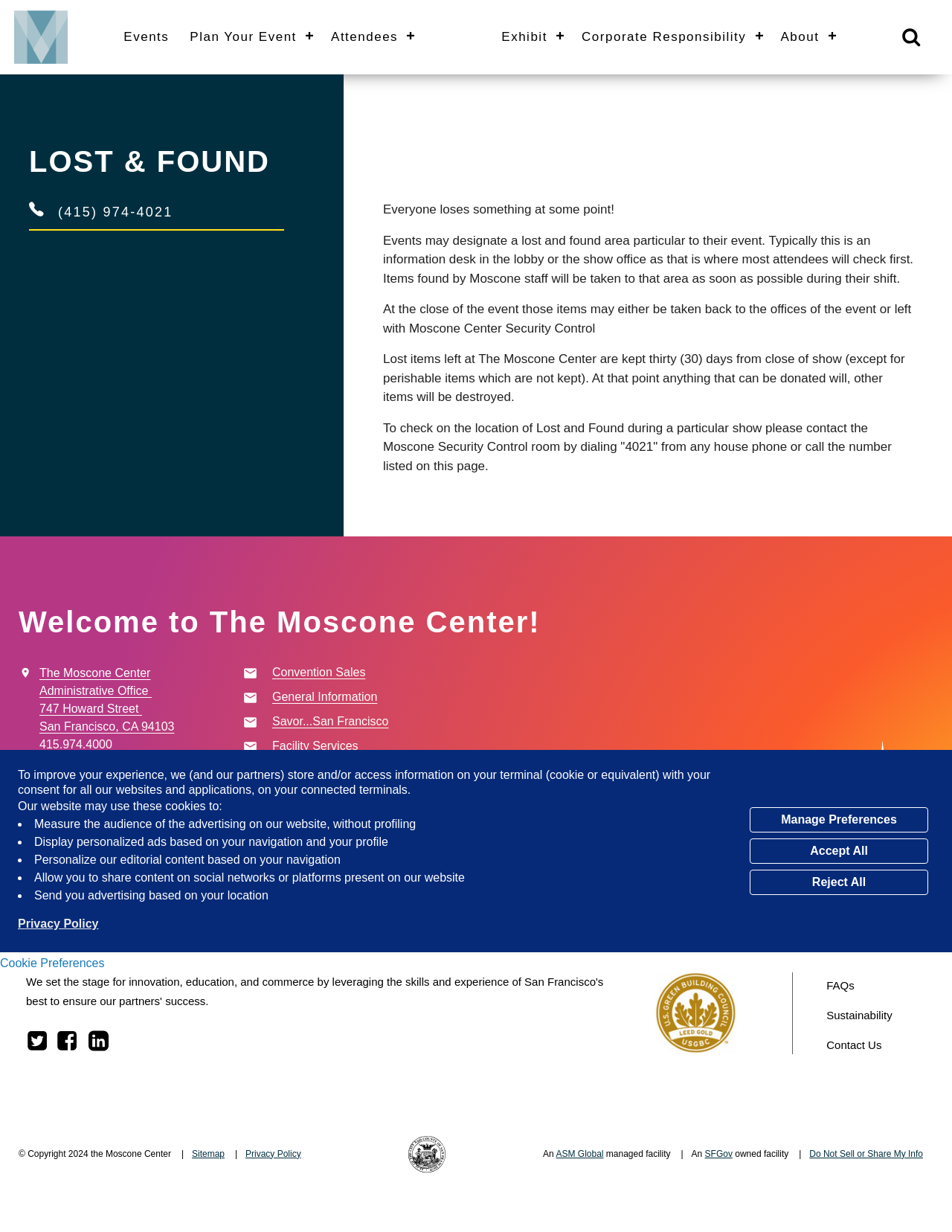Locate the bounding box coordinates of the clickable region necessary to complete the following instruction: "Check the FAQs". Provide the coordinates in the format of four float numbers between 0 and 1, i.e., [left, top, right, bottom].

[0.868, 0.795, 0.897, 0.805]